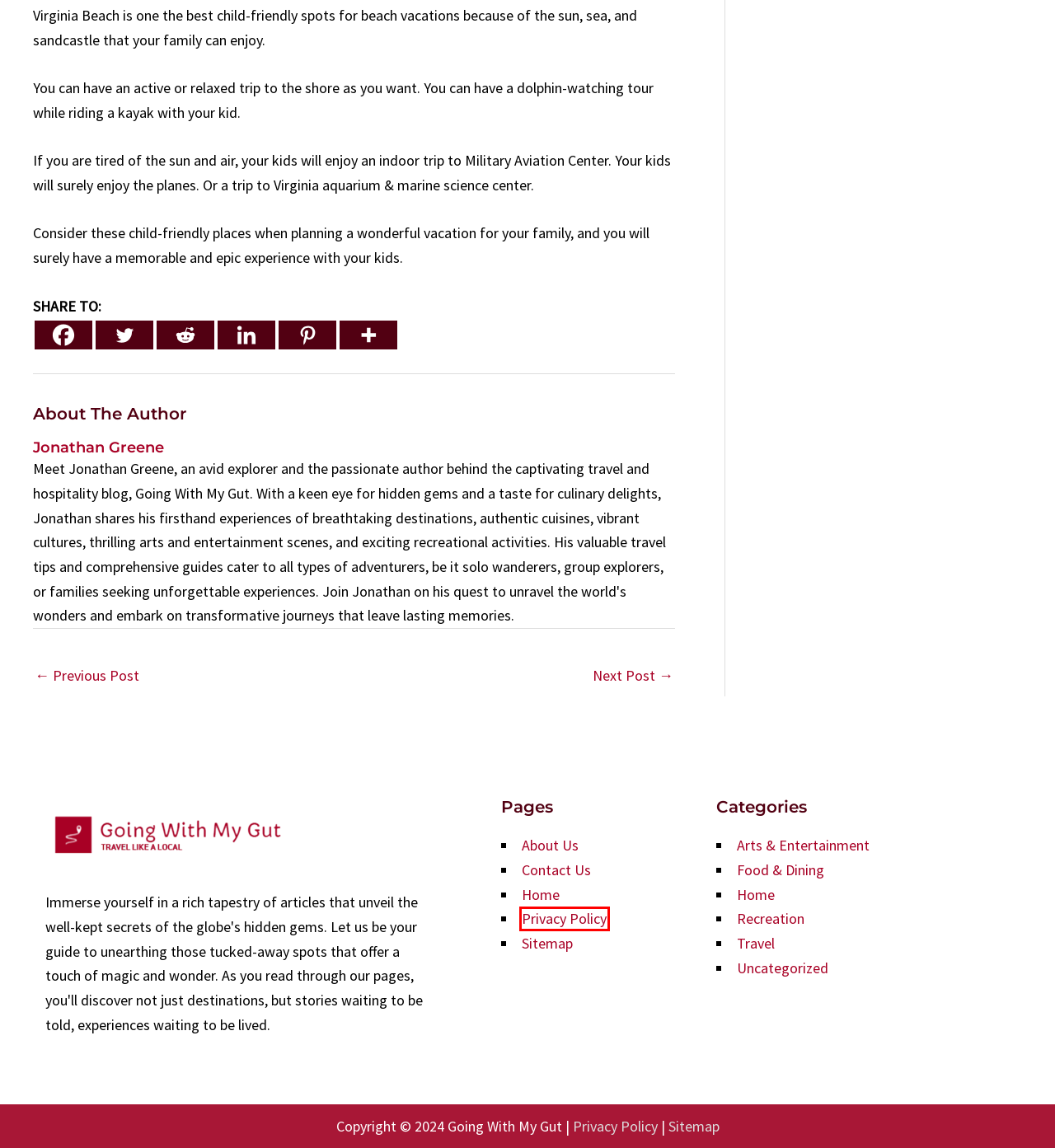Observe the screenshot of a webpage with a red bounding box around an element. Identify the webpage description that best fits the new page after the element inside the bounding box is clicked. The candidates are:
A. Travel Tales: Exploring the World with Going With My Gut
B. Sitemap - Going With My Gut
C. Contact Us - Going With My Gut
D. Home Archives - Going With My Gut
E. Stress-relief Techniques and Meditation - Going With My Gut
F. Privacy Policy - Going With My Gut
G. The Five Authentic Cuisines of China - Going With My Gut
H. How to Travel Comfortably to Enjoy Adventures More - Going With My Gut

F